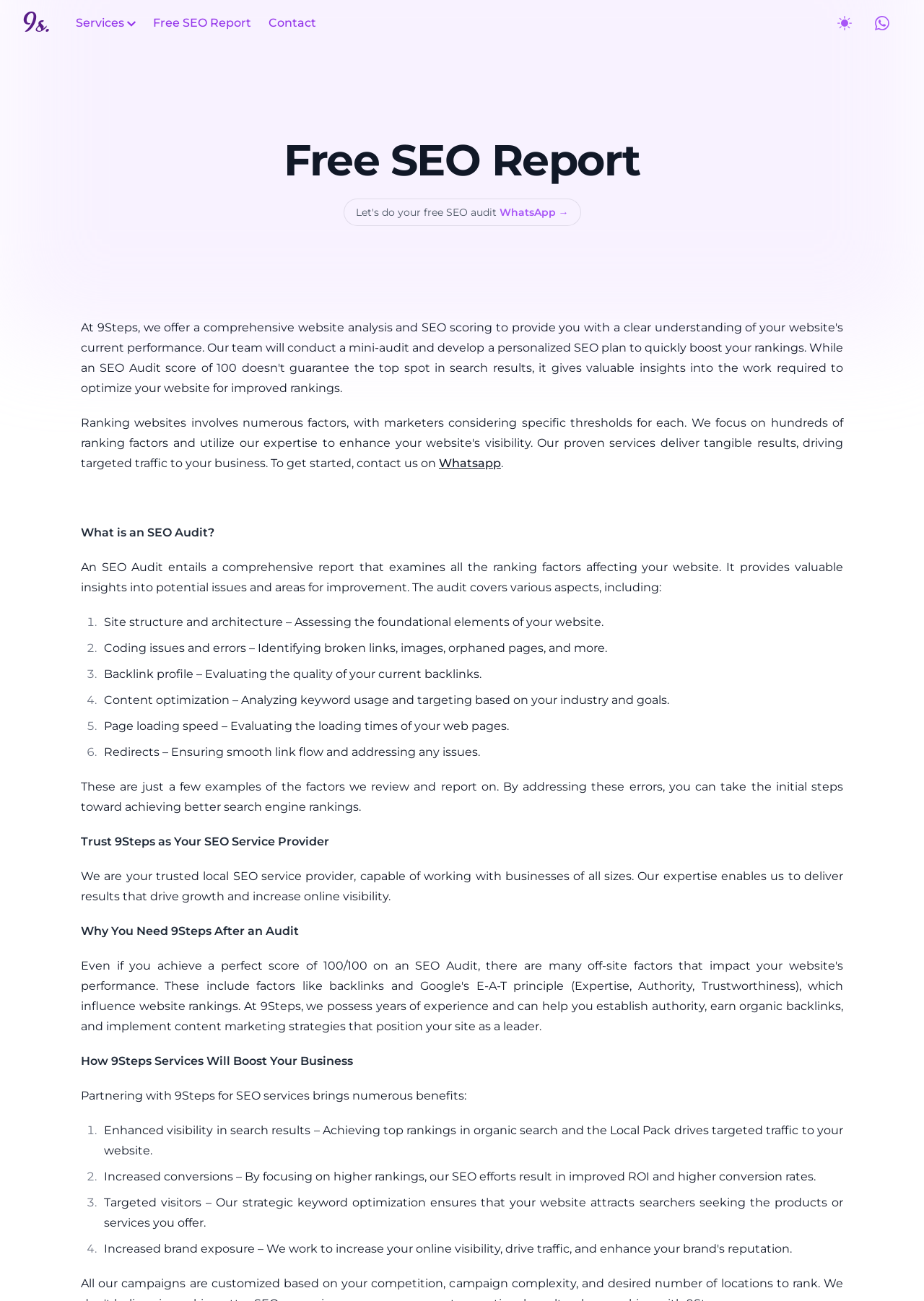Use the details in the image to answer the question thoroughly: 
How many factors are reviewed in an SEO Audit?

The webpage lists at least 6 factors reviewed in an SEO Audit, including site structure and architecture, coding issues and errors, backlink profile, content optimization, page loading speed, and redirects.